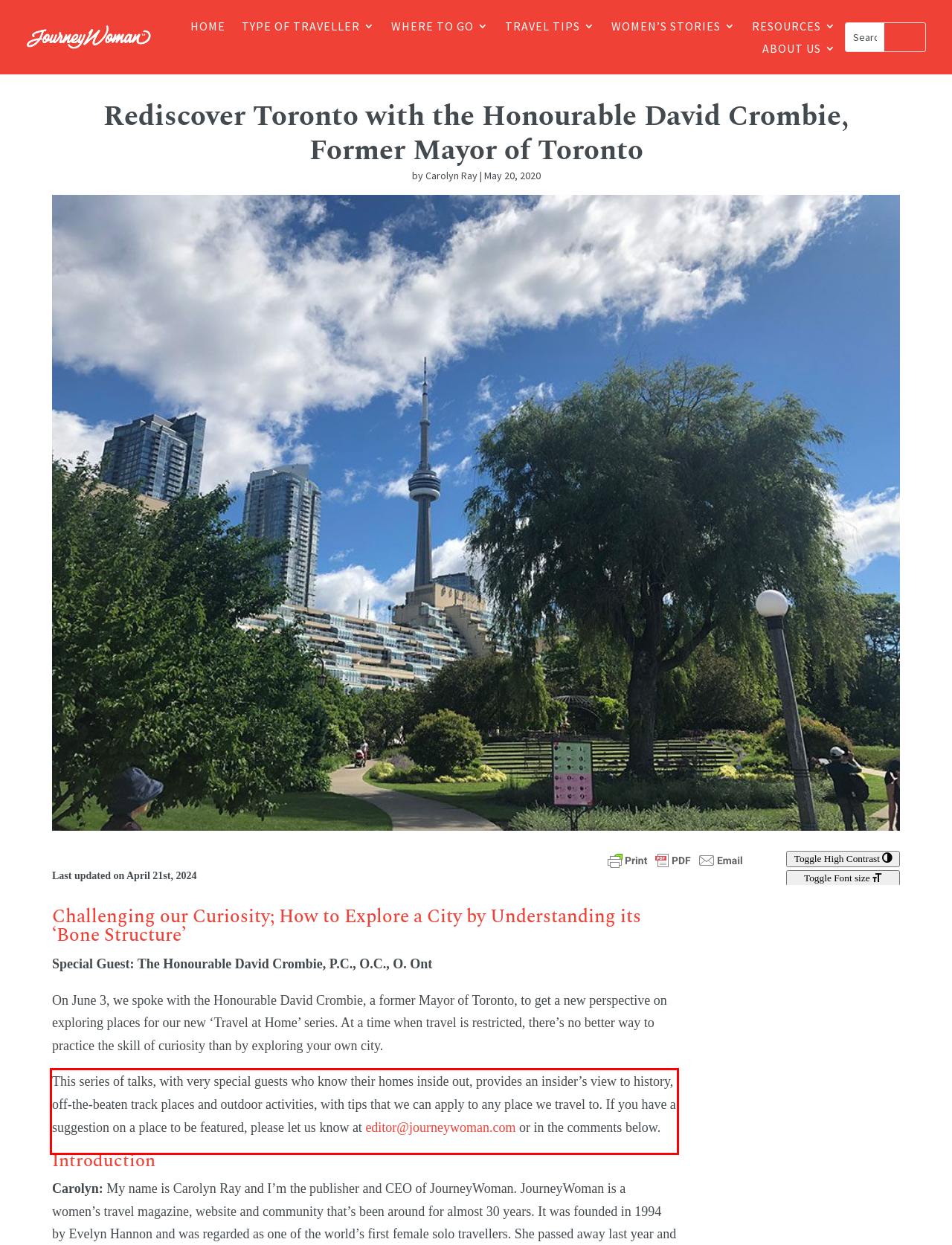You are given a screenshot showing a webpage with a red bounding box. Perform OCR to capture the text within the red bounding box.

This series of talks, with very special guests who know their homes inside out, provides an insider’s view to history, off-the-beaten track places and outdoor activities, with tips that we can apply to any place we travel to. If you have a suggestion on a place to be featured, please let us know at editor@journeywoman.com or in the comments below.